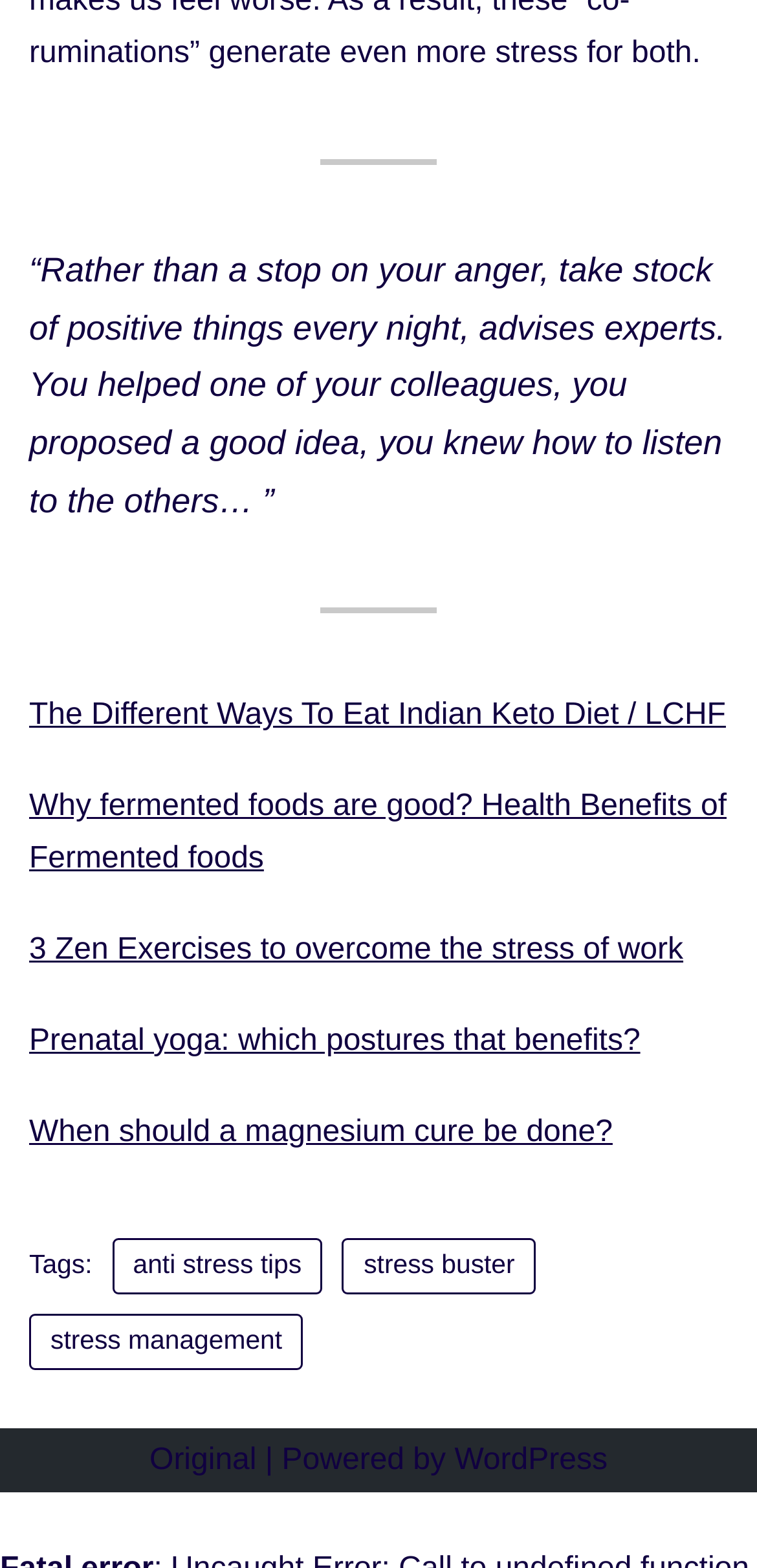Identify the bounding box coordinates for the UI element described as follows: stress buster. Use the format (top-left x, top-left y, bottom-right x, bottom-right y) and ensure all values are floating point numbers between 0 and 1.

[0.452, 0.806, 0.708, 0.841]